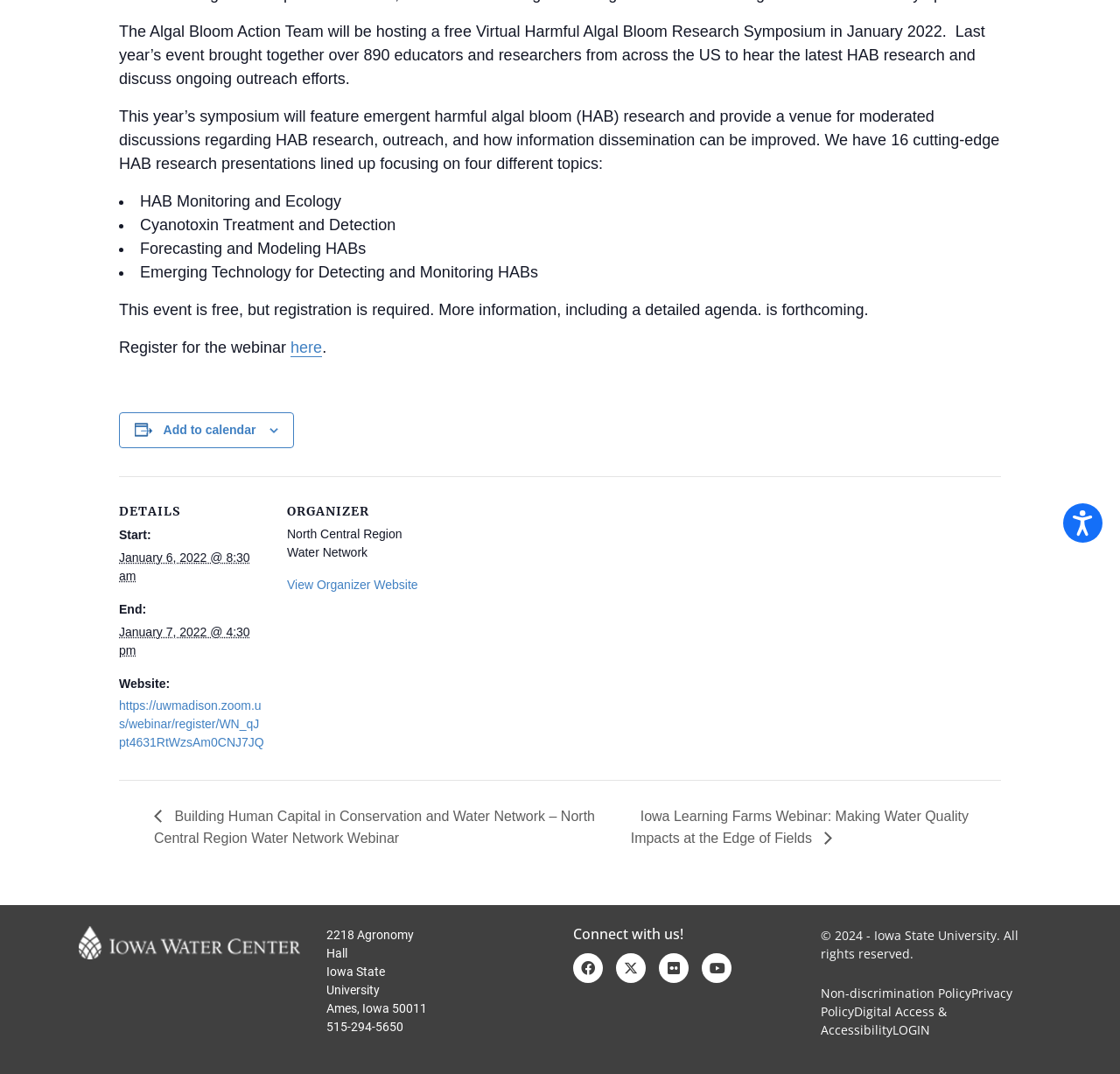Identify the bounding box of the UI component described as: "Non-discrimination Policy".

[0.732, 0.917, 0.867, 0.932]